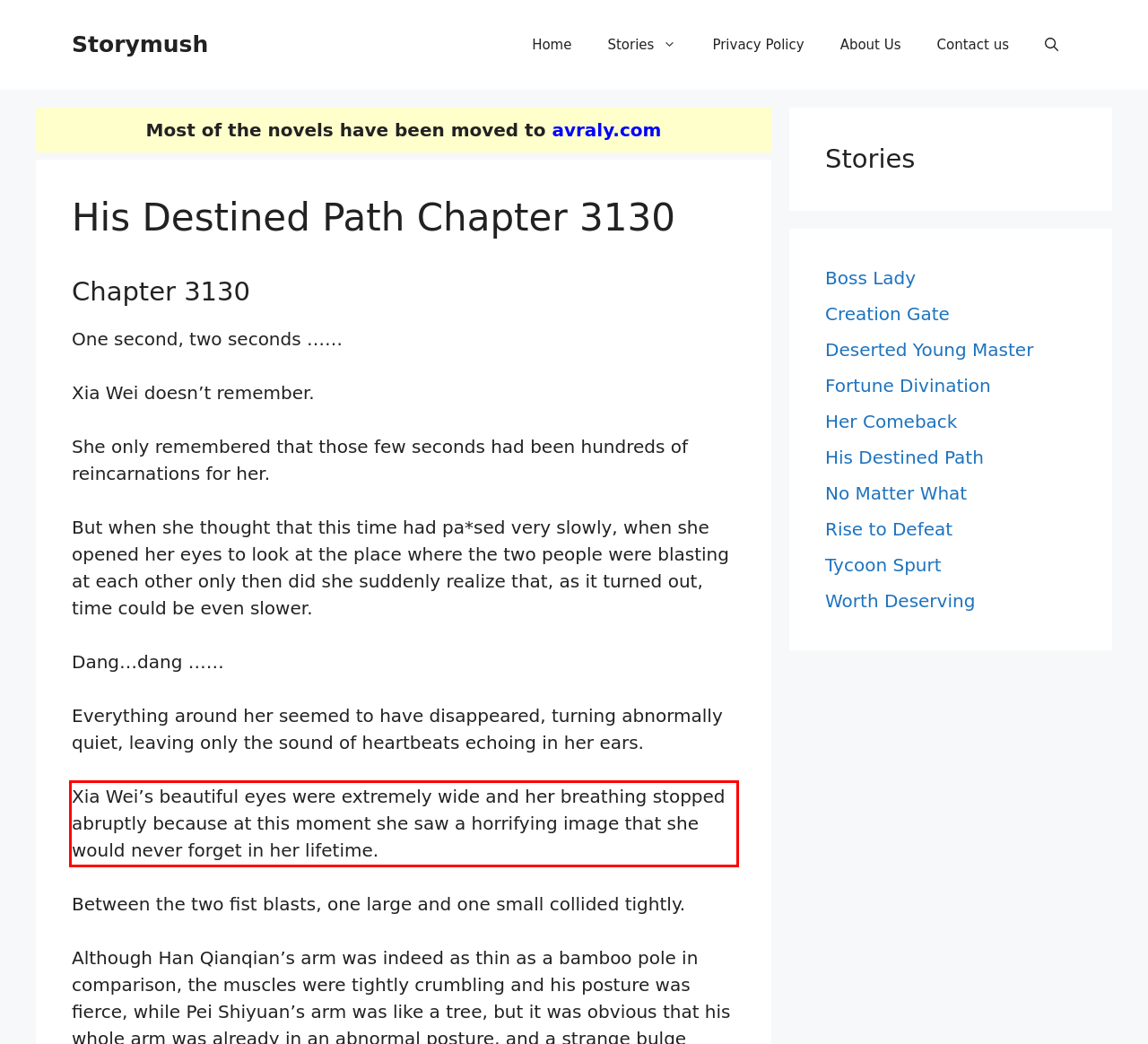Given a webpage screenshot, locate the red bounding box and extract the text content found inside it.

Xia Wei’s beautiful eyes were extremely wide and her breathing stopped abruptly because at this moment she saw a horrifying image that she would never forget in her lifetime.